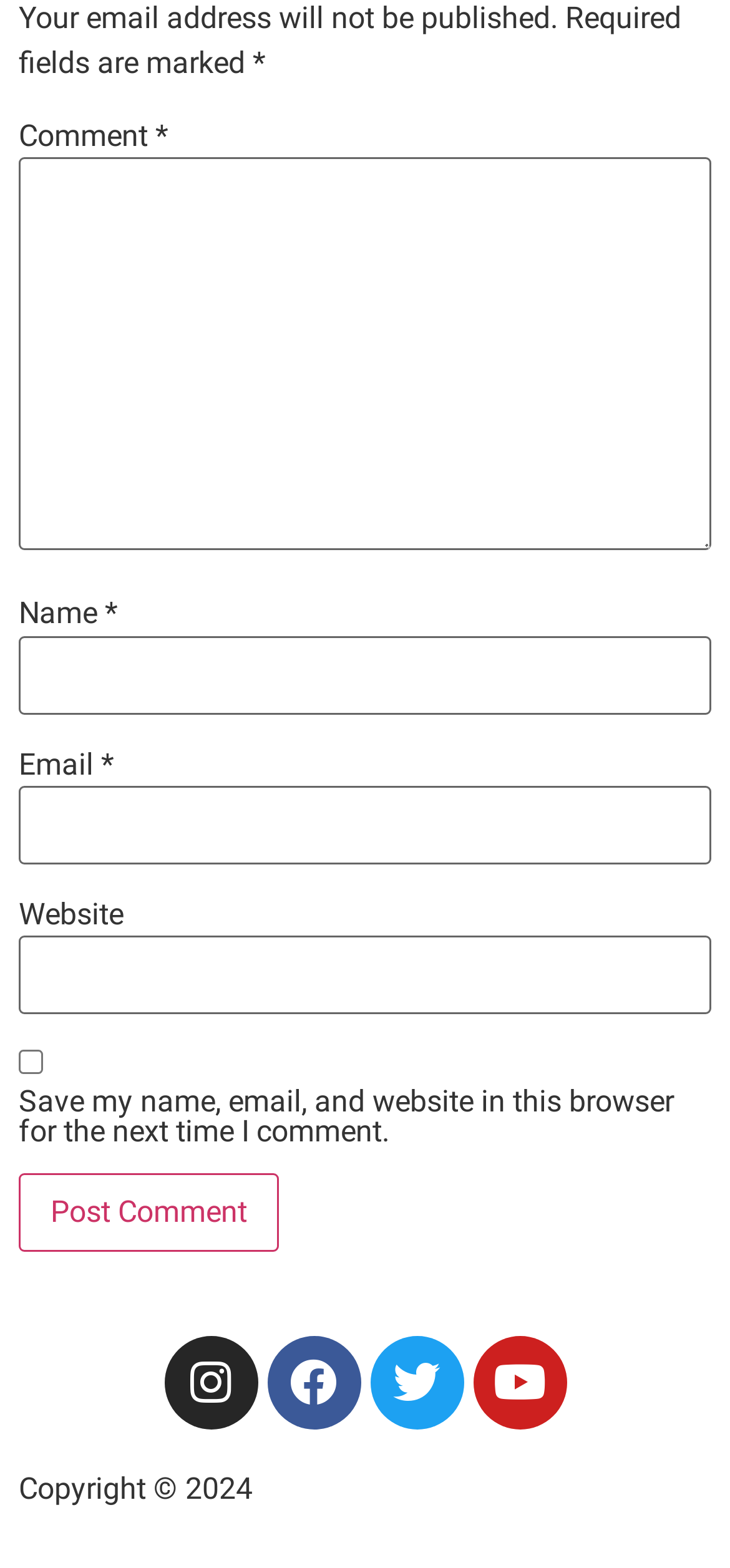What is the text of the button for submitting a comment?
Provide a thorough and detailed answer to the question.

The button for submitting a comment has the text 'Post Comment' which is indicated by the button element with OCR text 'Post Comment' and bounding box coordinates [0.026, 0.749, 0.382, 0.799].